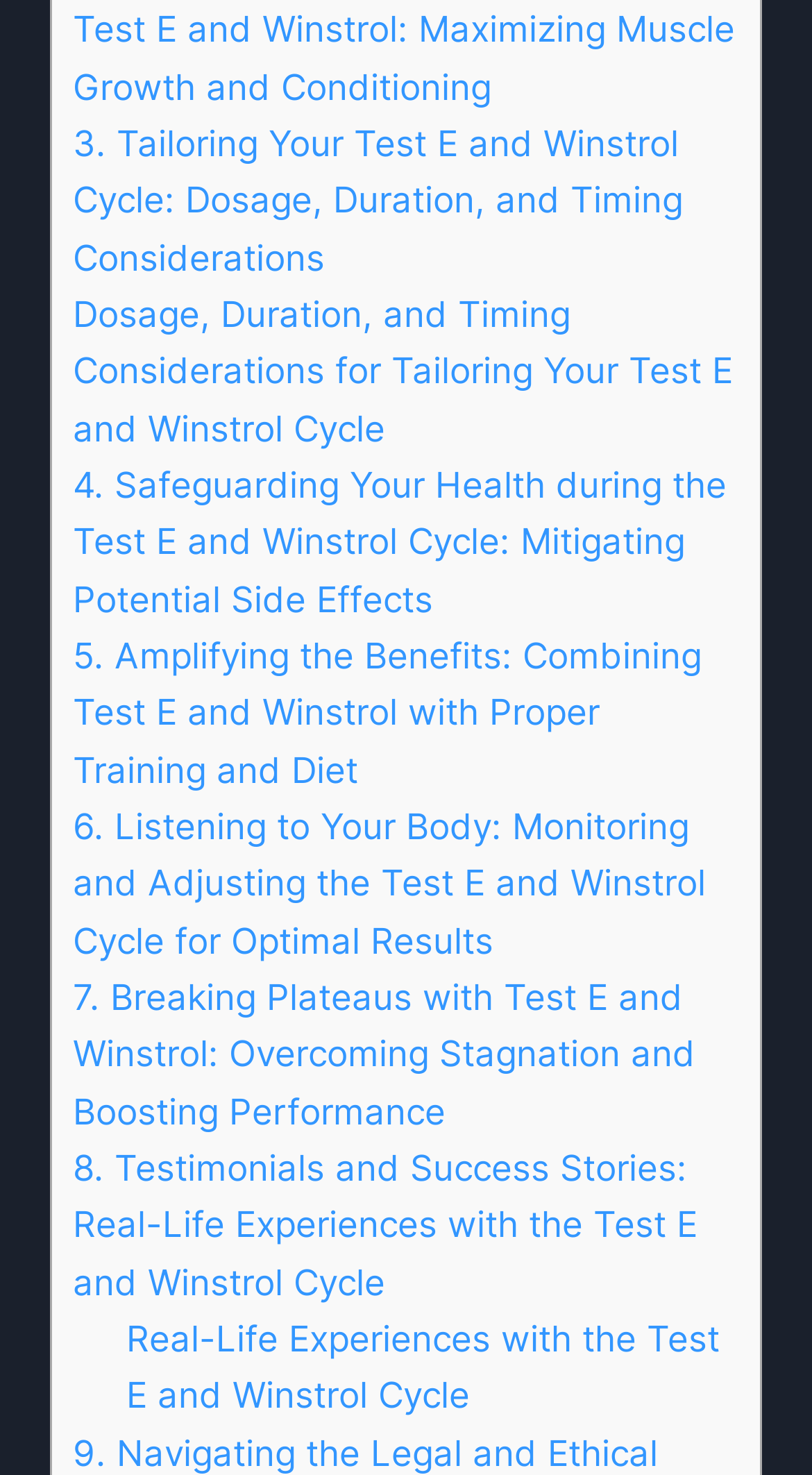Please identify the bounding box coordinates for the region that you need to click to follow this instruction: "Explore amplifying the benefits of combining Test E and Winstrol with proper training and diet".

[0.09, 0.429, 0.864, 0.536]